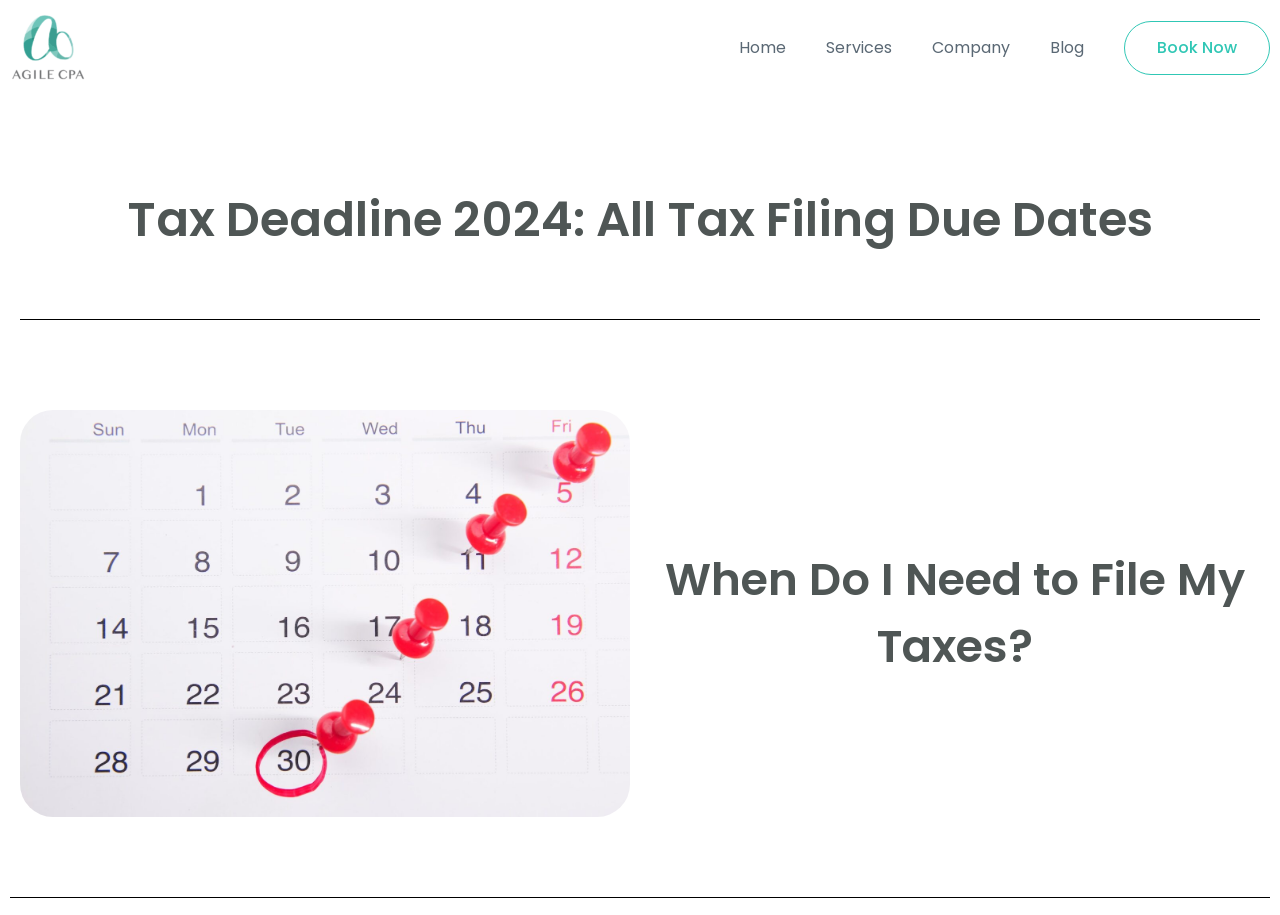What type of content is presented below the calendar?
Using the visual information, respond with a single word or phrase.

Tax filing information